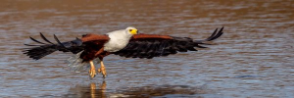Generate a comprehensive caption that describes the image.

The image captures a majestic African Fish Eagle in mid-flight, gracefully hovering over a shimmering water surface. With its striking white head and chest contrasting against rich brown wings and reddish underparts, the bird is a breathtaking sight. The eagle's keen yellow eyes are focused, embodying the essence of a skilled hunter as it prepares to dive for fish. This scene showcases the beauty of wildlife photography, emphasizing the elegance and power of this iconic bird, often associated with Africa's diverse landscapes. The backdrop hints at a natural habitat, highlighting the serene connection between the eagle and its environment.